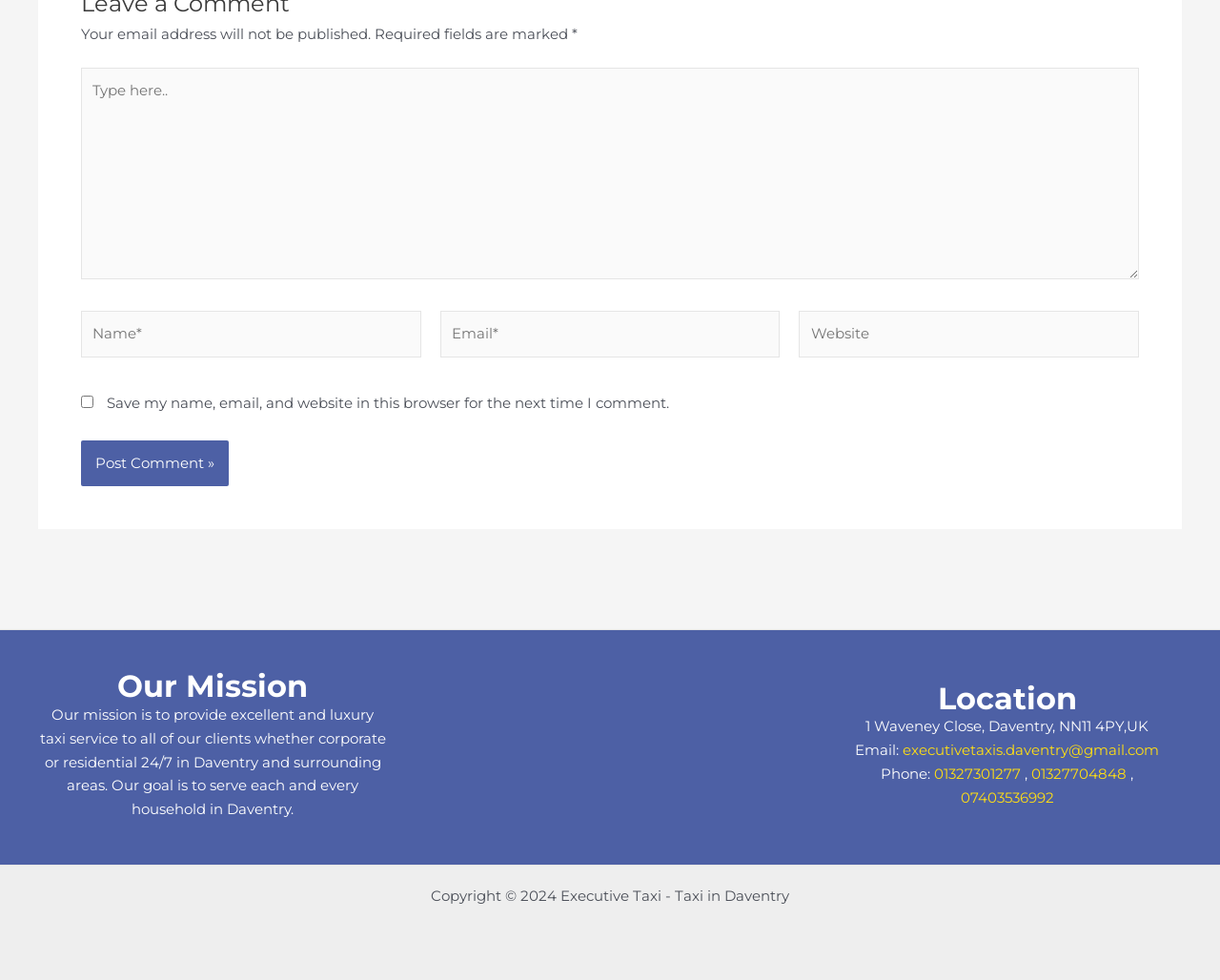What is the company's phone number?
Using the image as a reference, give a one-word or short phrase answer.

01327301277